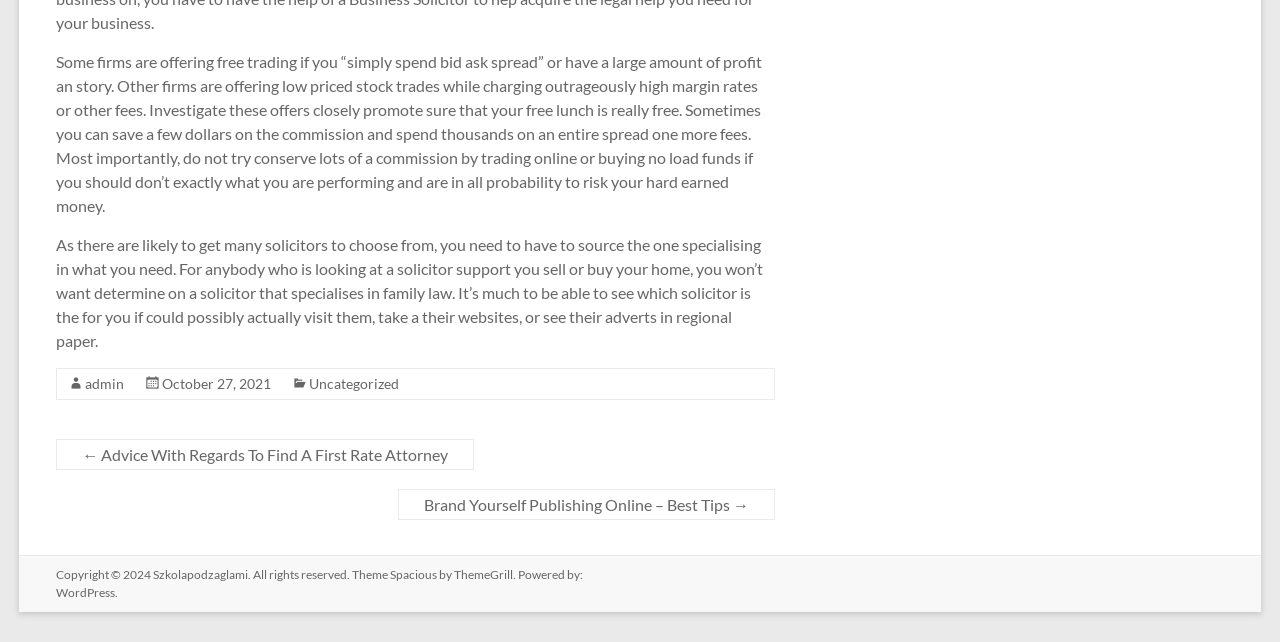Identify the bounding box coordinates for the UI element described as: "admin".

[0.067, 0.584, 0.097, 0.611]